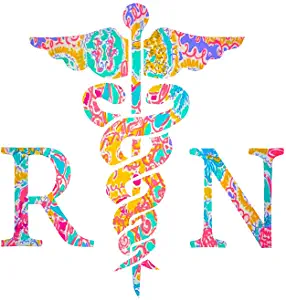What is the decal designed to be? From the image, respond with a single word or brief phrase.

Transferable to any surface